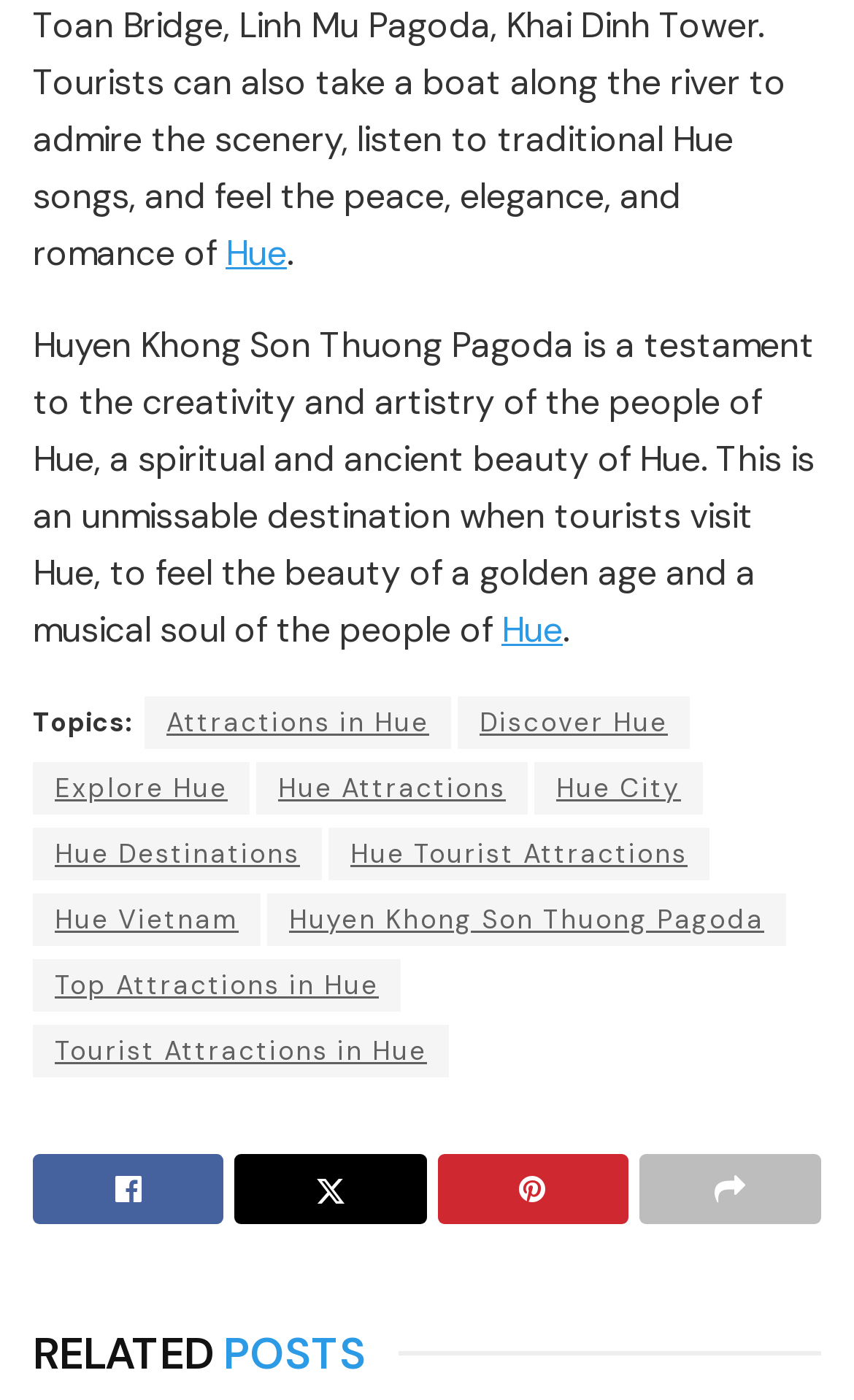Identify the bounding box for the UI element described as: "Top Attractions in Hue". The coordinates should be four float numbers between 0 and 1, i.e., [left, top, right, bottom].

[0.038, 0.685, 0.469, 0.722]